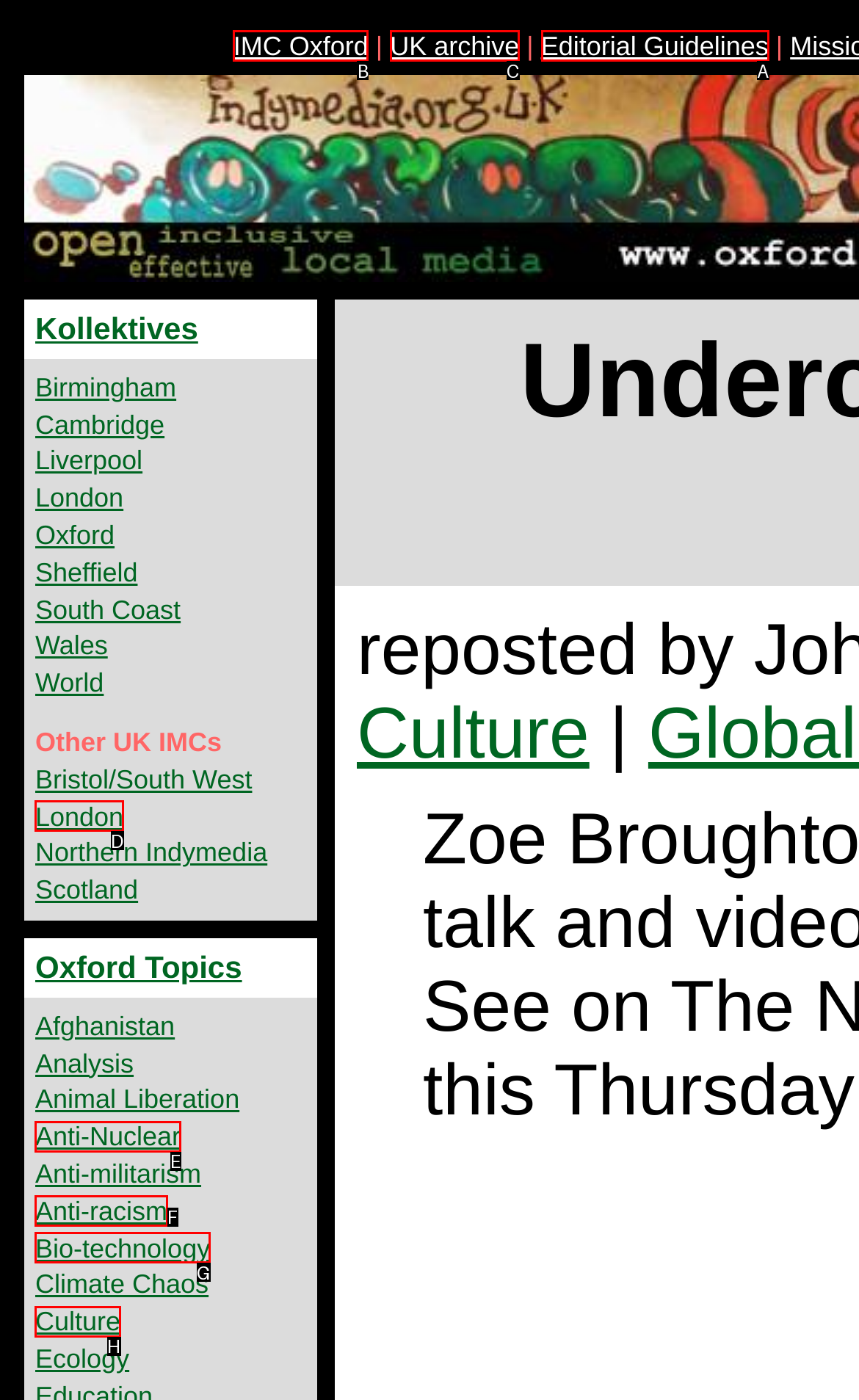Which lettered option should be clicked to achieve the task: read about Editorial Guidelines? Choose from the given choices.

A